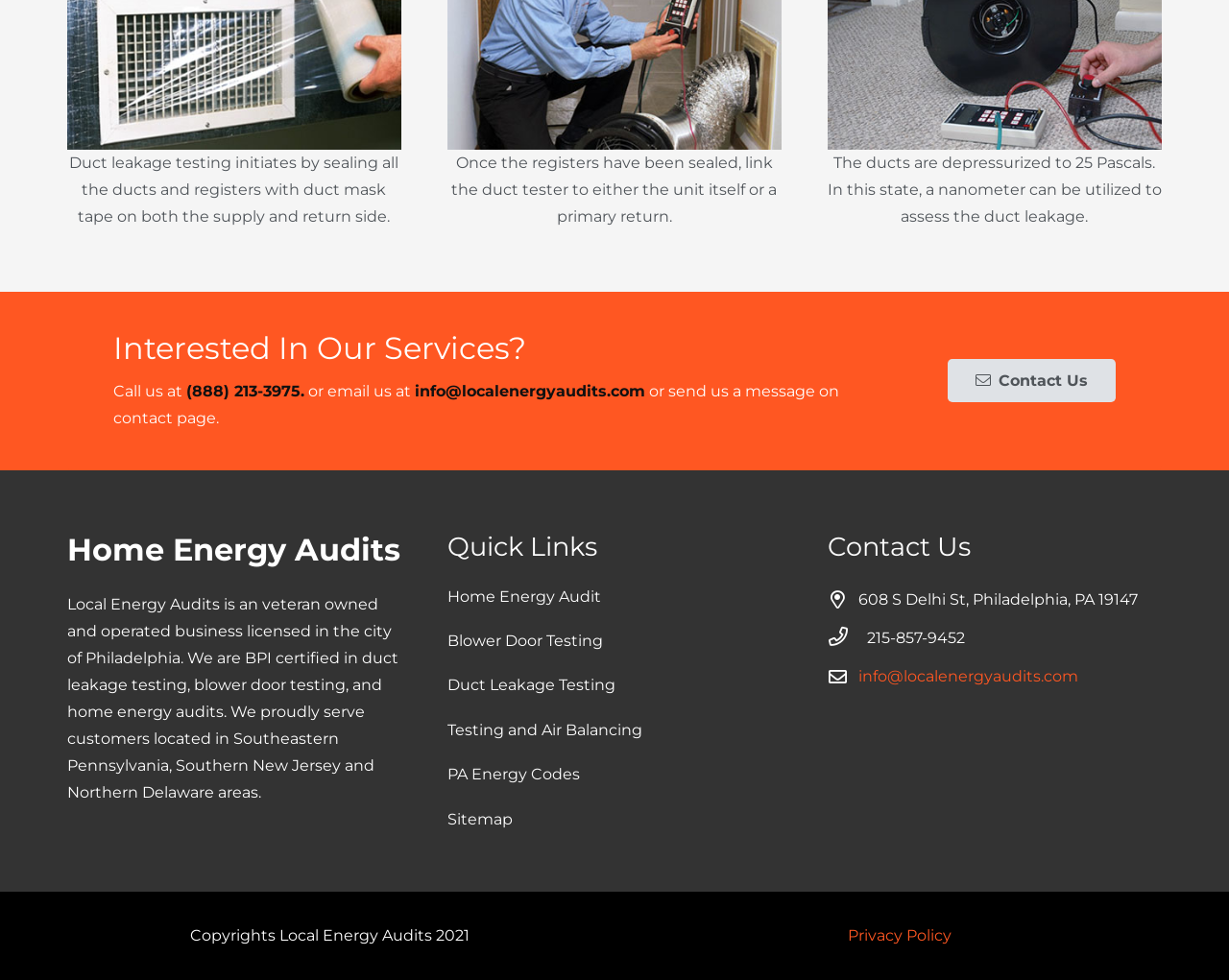Locate the bounding box of the UI element based on this description: "Walkman". Provide four float numbers between 0 and 1 as [left, top, right, bottom].

None